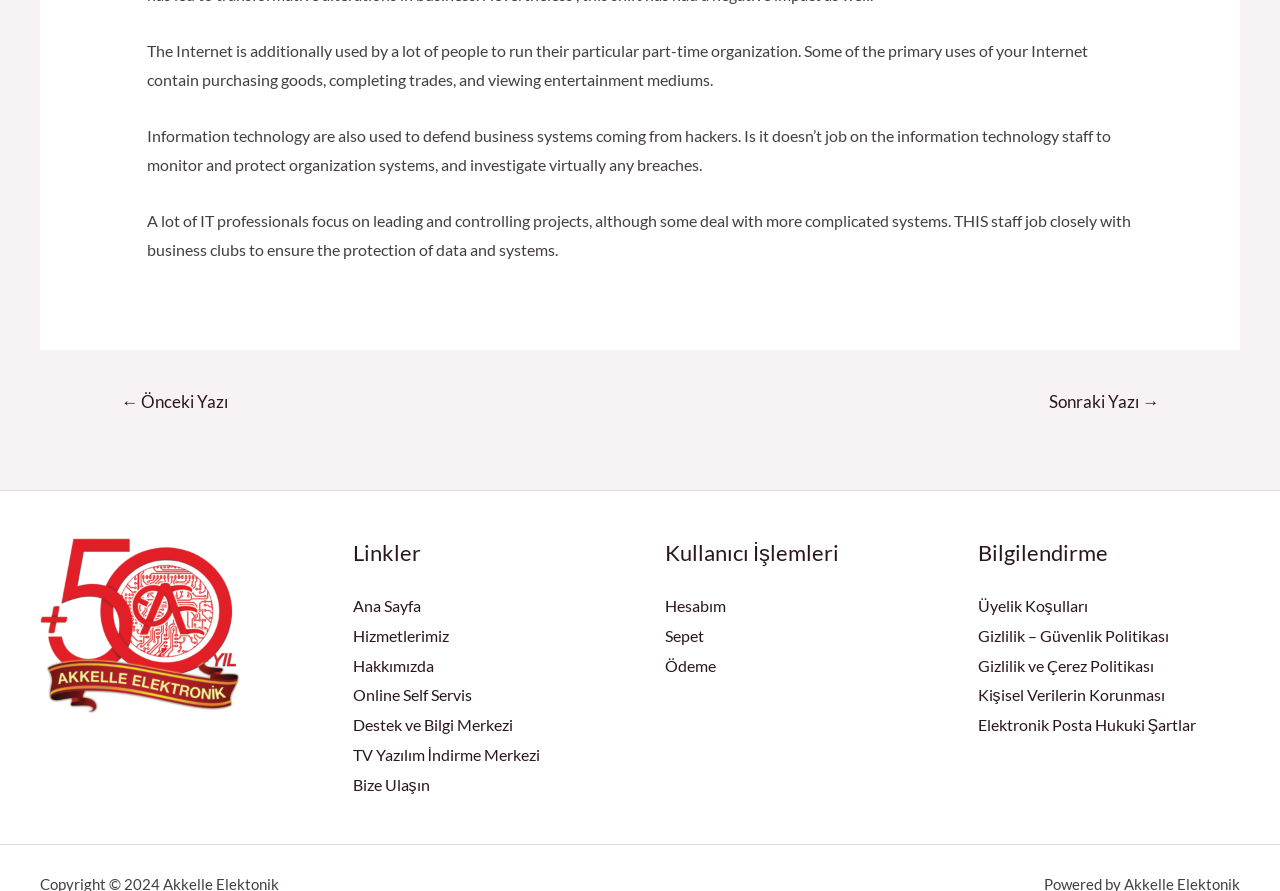Determine the bounding box coordinates (top-left x, top-left y, bottom-right x, bottom-right y) of the UI element described in the following text: Free eBook

None